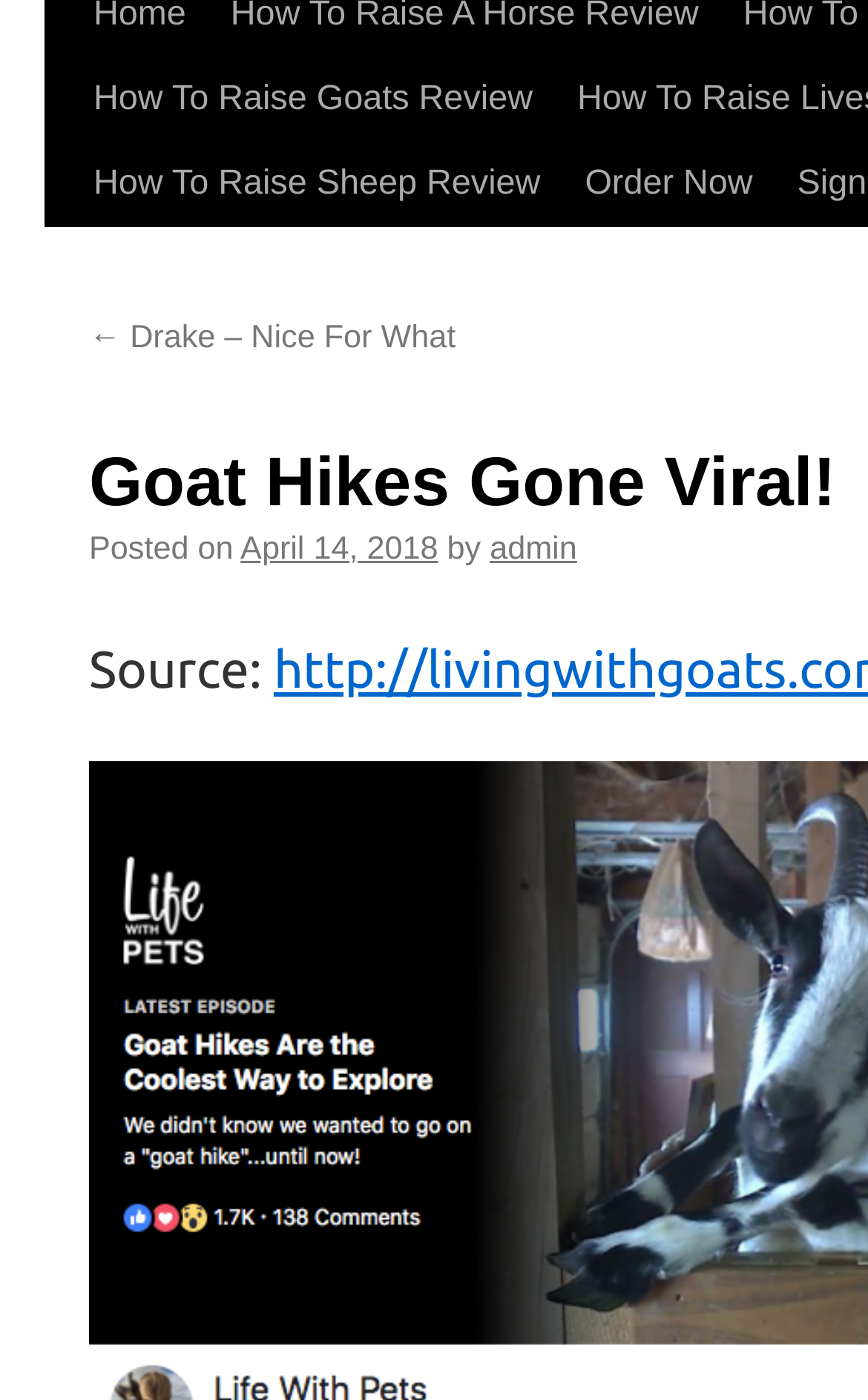Given the element description: "admin", predict the bounding box coordinates of the UI element it refers to, using four float numbers between 0 and 1, i.e., [left, top, right, bottom].

[0.564, 0.44, 0.665, 0.465]